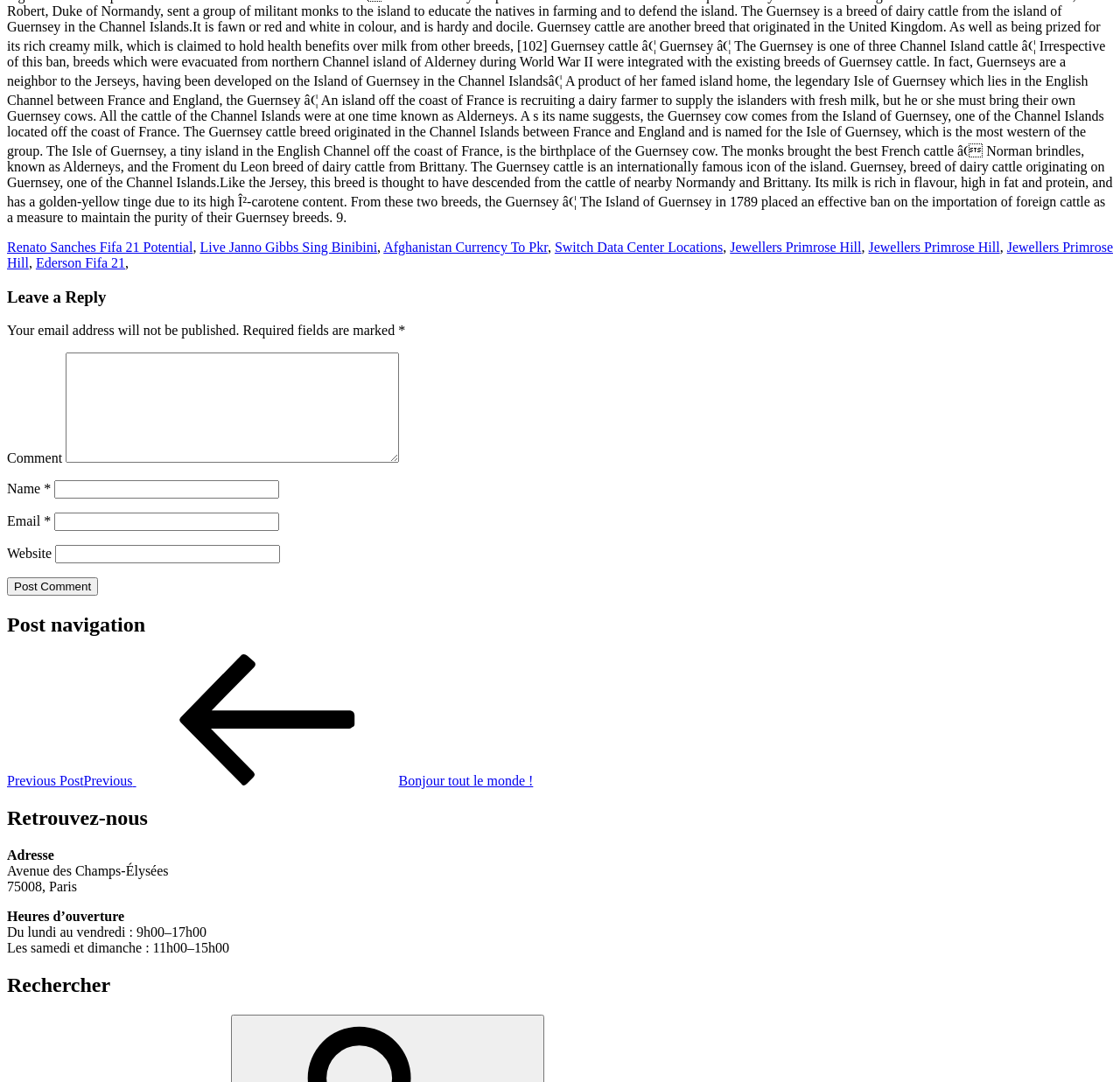What are the hours of operation on Saturdays and Sundays?
Examine the screenshot and reply with a single word or phrase.

11h00–15h00